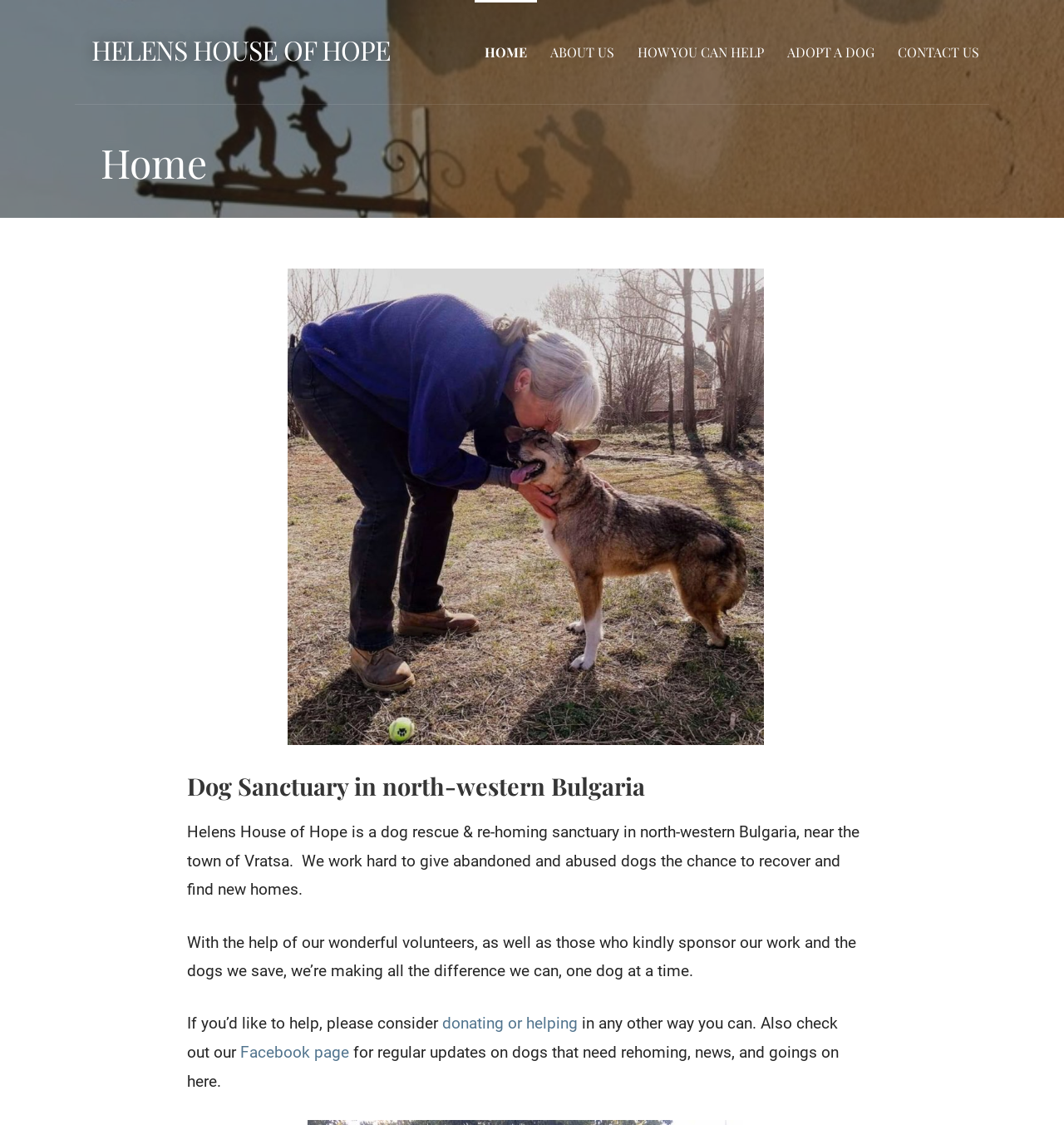Please provide the bounding box coordinates for the element that needs to be clicked to perform the following instruction: "adopt a dog". The coordinates should be given as four float numbers between 0 and 1, i.e., [left, top, right, bottom].

[0.73, 0.0, 0.831, 0.092]